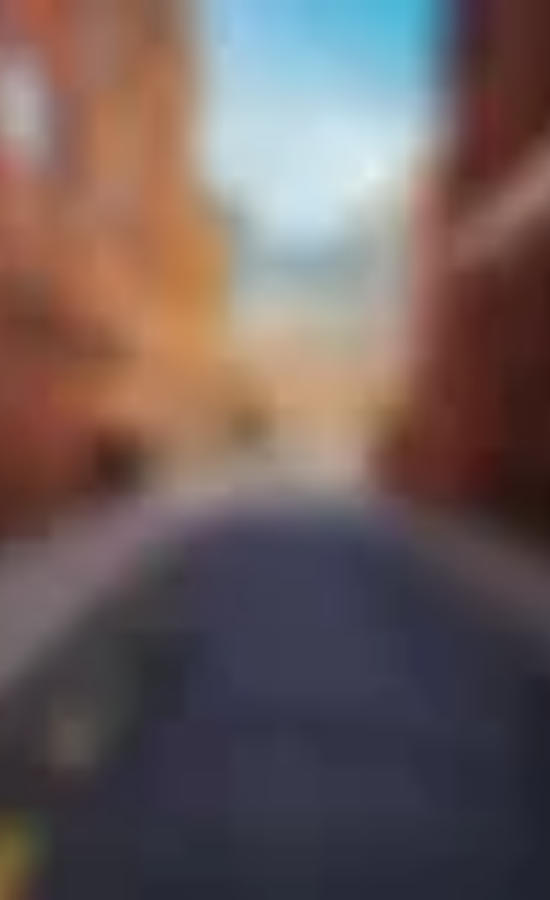Provide a one-word or short-phrase response to the question:
What is the condition of the ground in the image?

paved